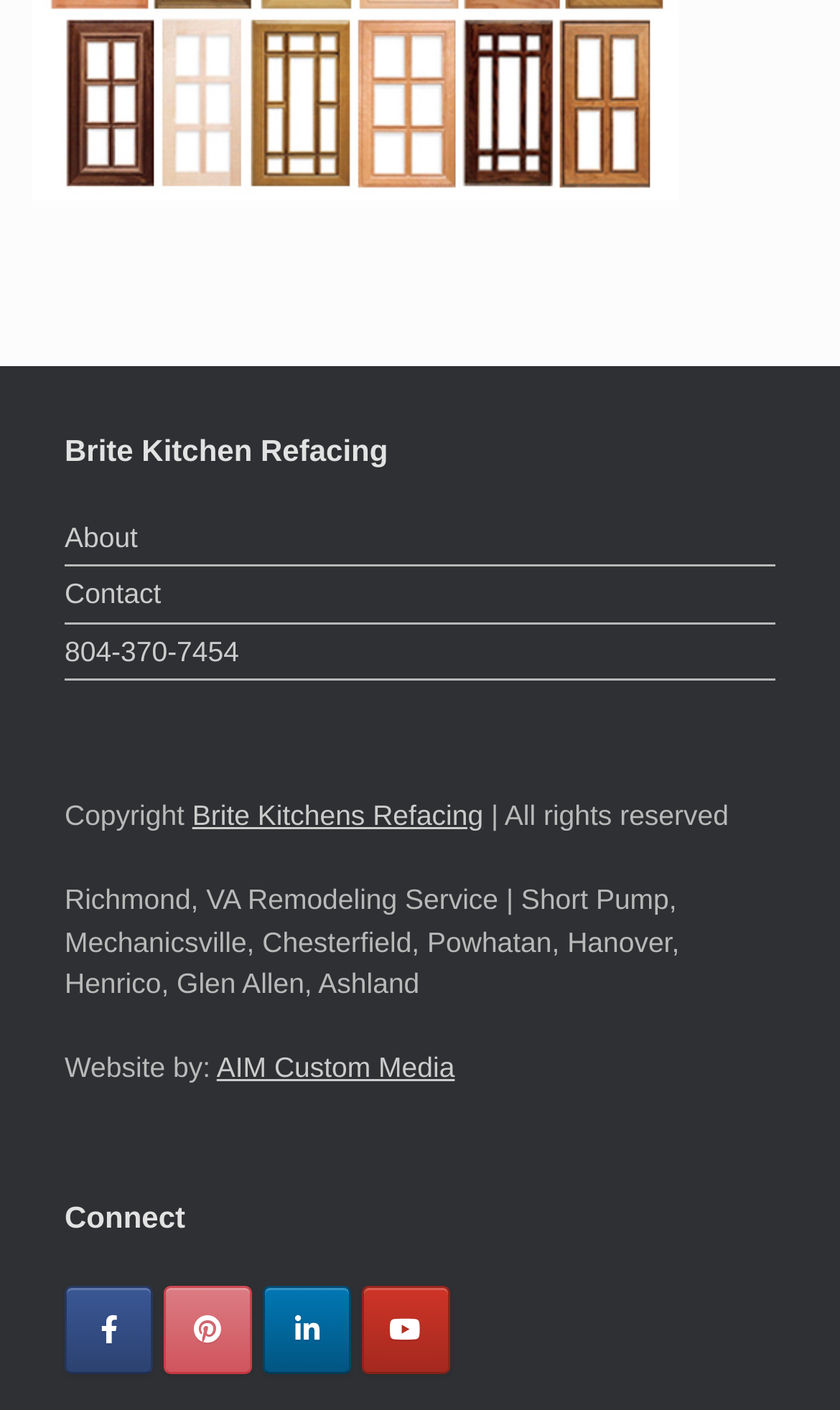Determine the bounding box for the UI element described here: "AIM Custom Media".

[0.258, 0.746, 0.541, 0.769]